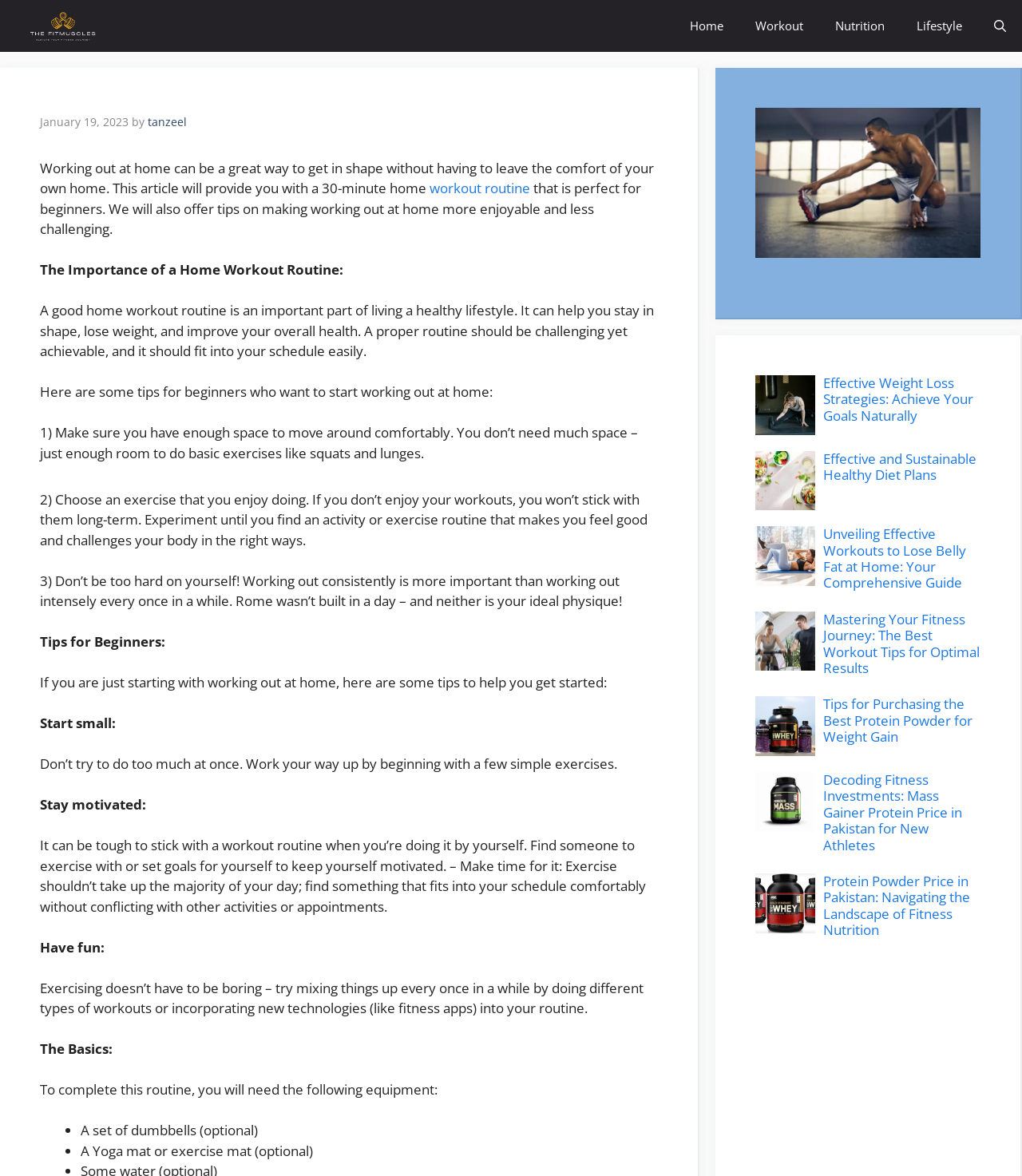What is the purpose of a home workout routine?
Respond to the question with a well-detailed and thorough answer.

According to the webpage, a good home workout routine is an important part of living a healthy lifestyle. It can help you stay in shape, lose weight, and improve your overall health. A proper routine should be challenging yet achievable, and it should fit into your schedule easily.